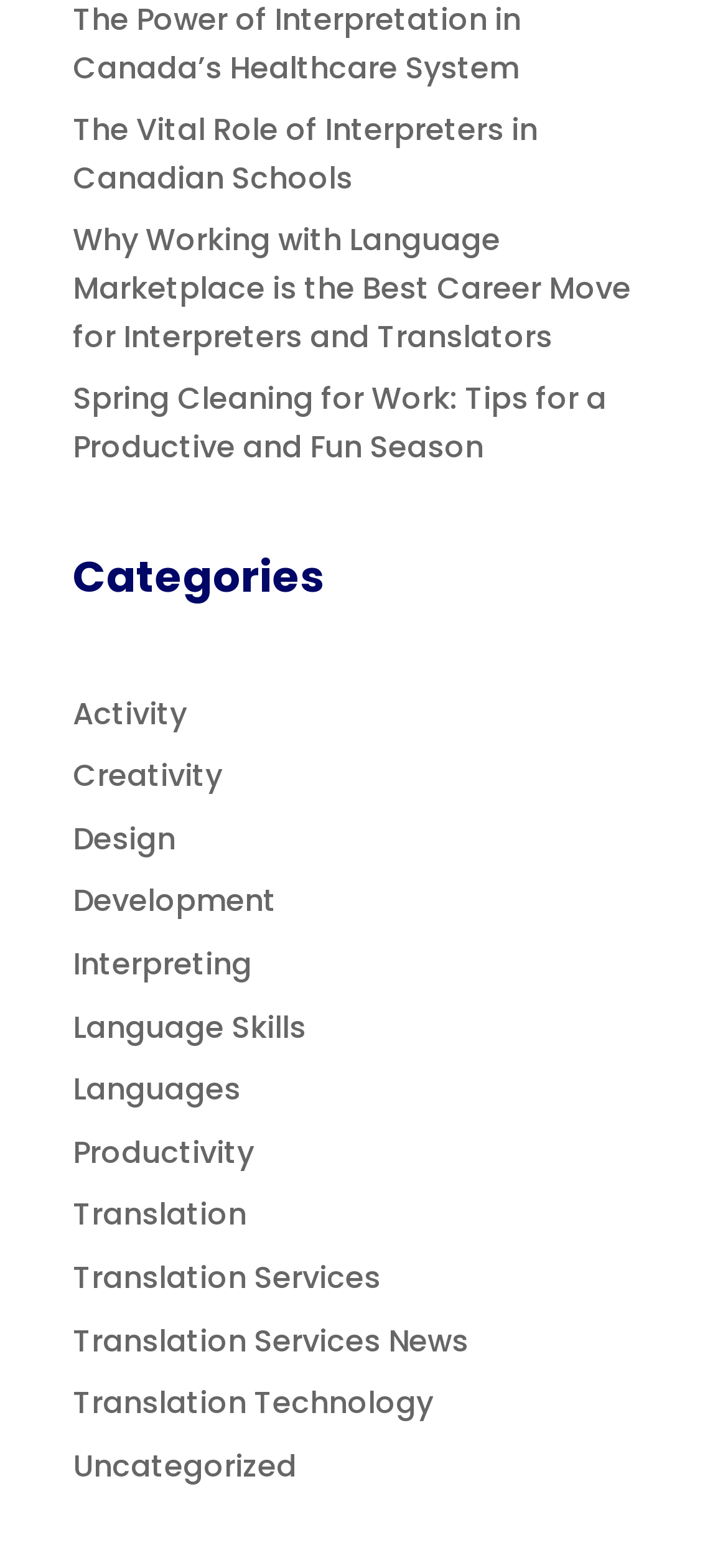How many links are there on the page?
Based on the screenshot, respond with a single word or phrase.

17